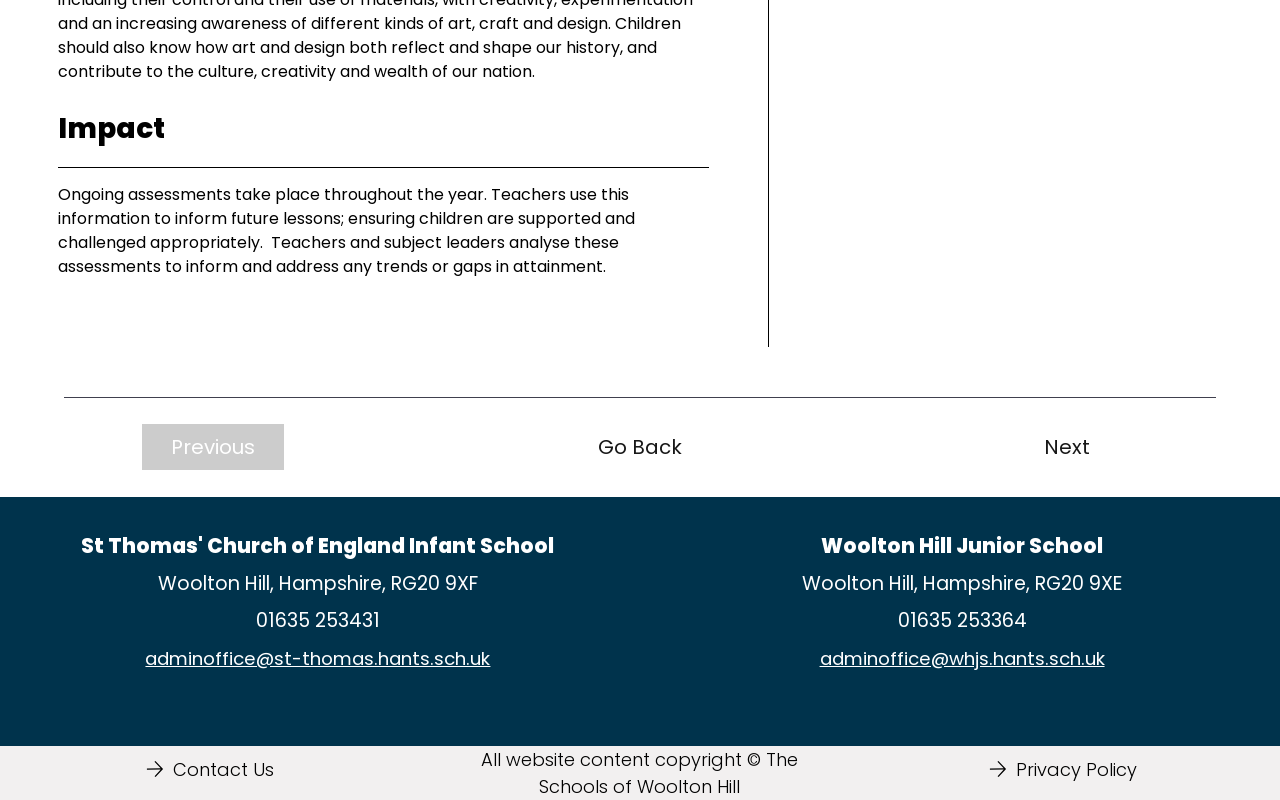What is the address of Woolton Hill Junior School?
Please give a detailed and thorough answer to the question, covering all relevant points.

The answer can be found in the StaticText element with the text 'Woolton Hill, Hampshire, RG20 9XE' located near the bottom of the webpage, which is likely to be the address of Woolton Hill Junior School.